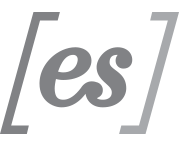What genres of writing is Eric M. Stinton known for?
Kindly offer a comprehensive and detailed response to the question.

The caption highlights Eric M. Stinton's dual roles as a fiction and nonfiction writer, indicating that he is known for writing in both genres.